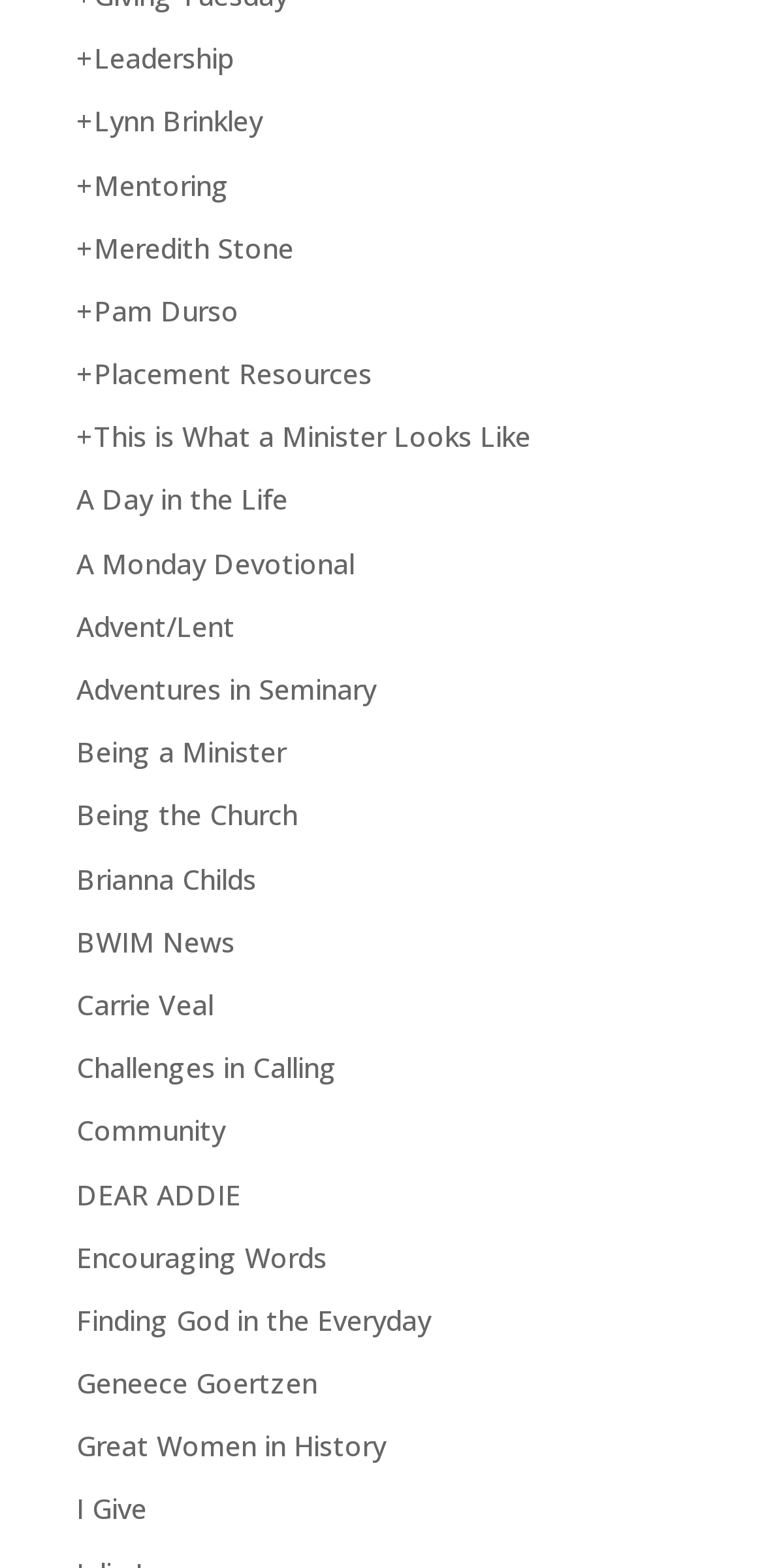Find the bounding box coordinates for the element that must be clicked to complete the instruction: "Explore Great Women in History". The coordinates should be four float numbers between 0 and 1, indicated as [left, top, right, bottom].

[0.1, 0.91, 0.505, 0.934]